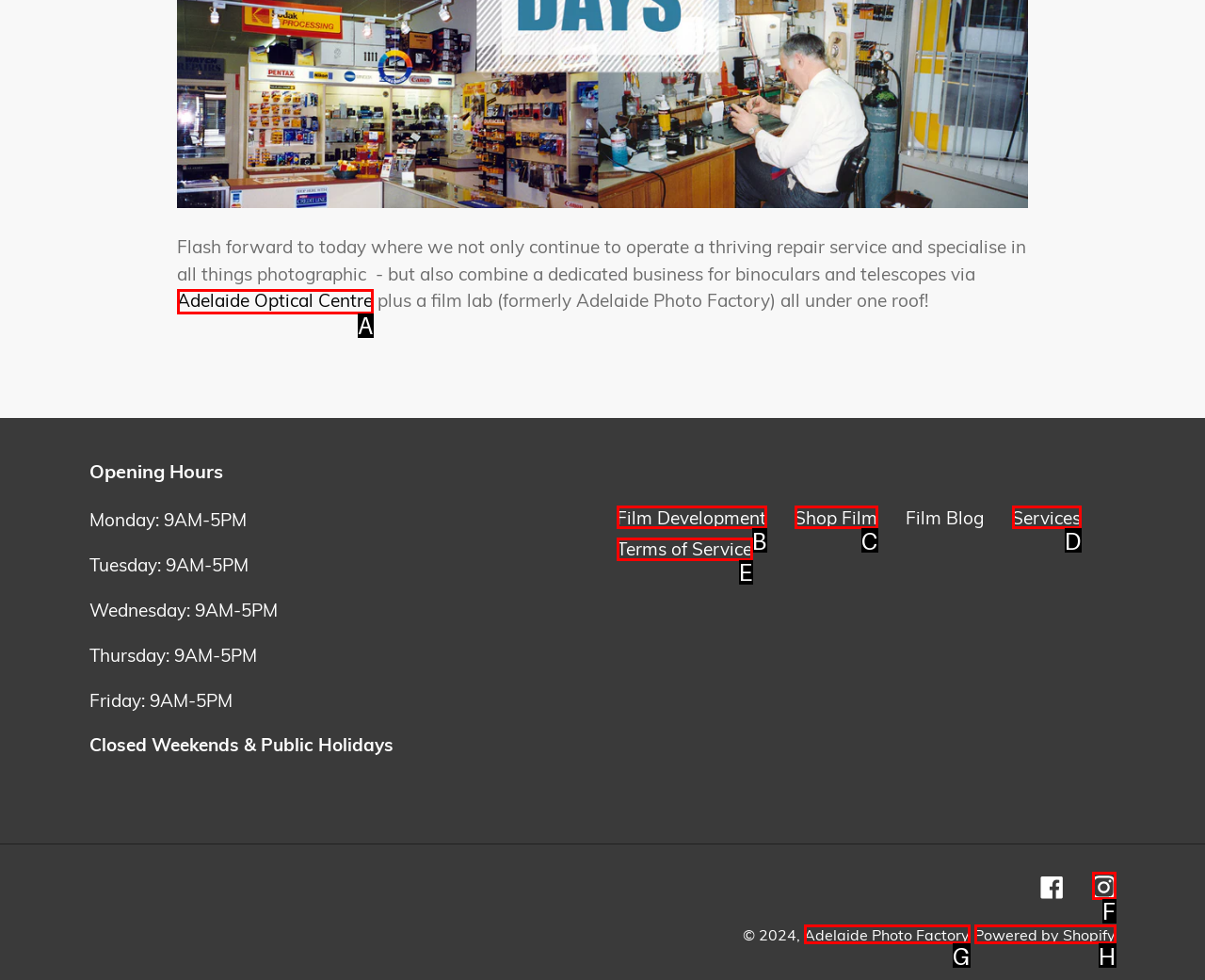Identify the letter of the option that best matches the following description: Terms of Service. Respond with the letter directly.

E